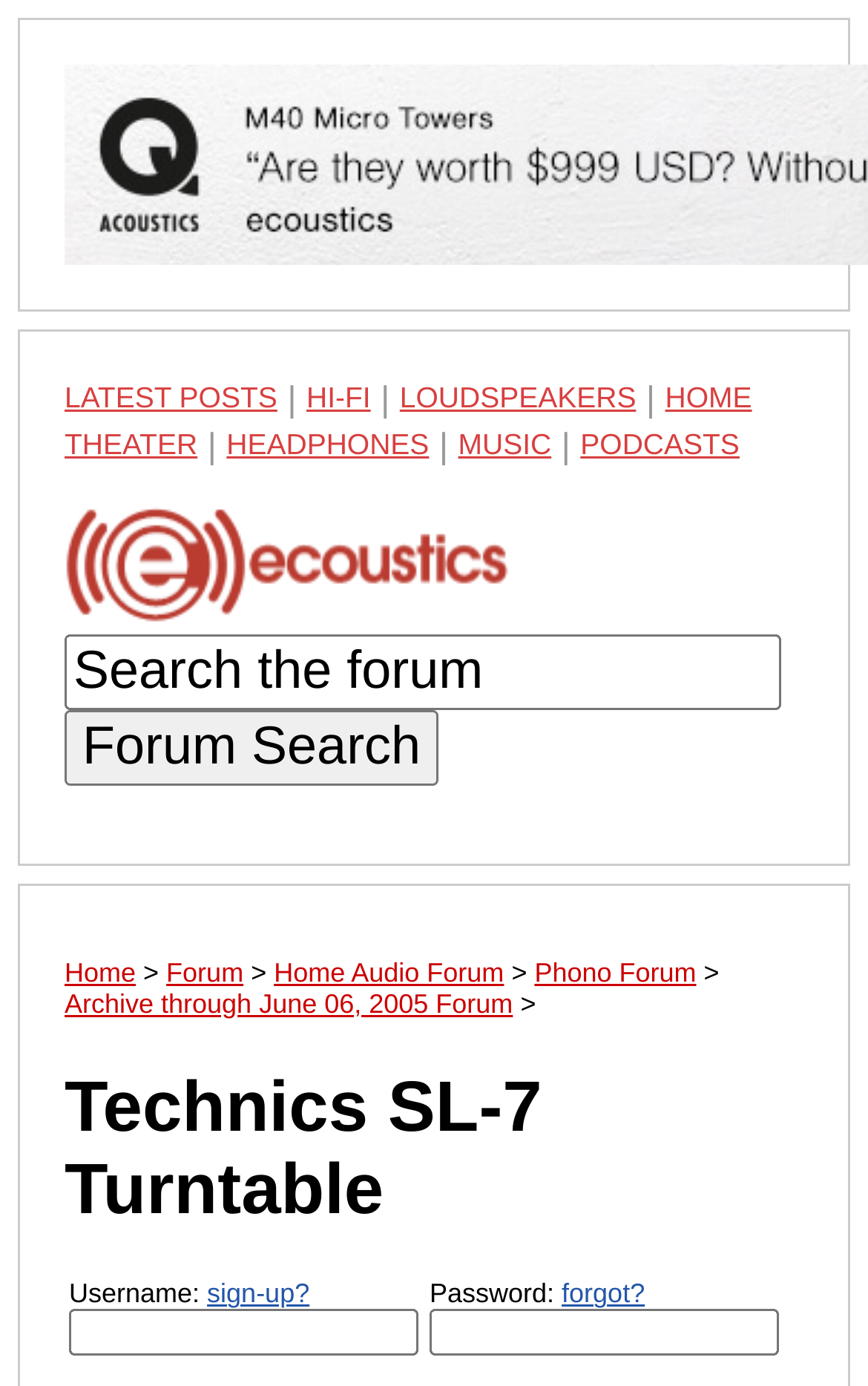Create an in-depth description of the webpage, covering main sections.

The webpage is about the Technics SL-7 Turntable on ecoustics.com. At the top, there is a horizontal navigation menu with links to "LATEST POSTS", "HI-FI", "LOUDSPEAKERS", "HOME THEATER", "HEADPHONES", "MUSIC", and "PODCASTS". Below this menu, there is an ecoustics logo image. 

To the right of the logo, there is a search box with a "Forum Search" button and a label "Search the forum". Below the search box, there are links to "Home", "Forum", "Home Audio Forum", "Phono Forum", and an "Archive through June 06, 2005 Forum" link.

The main content of the page is a heading that reads "Technics SL-7 Turntable". Below this heading, there is a login section with fields for "Username" and "Password", along with links to "sign-up?" and "forgot?" respectively.